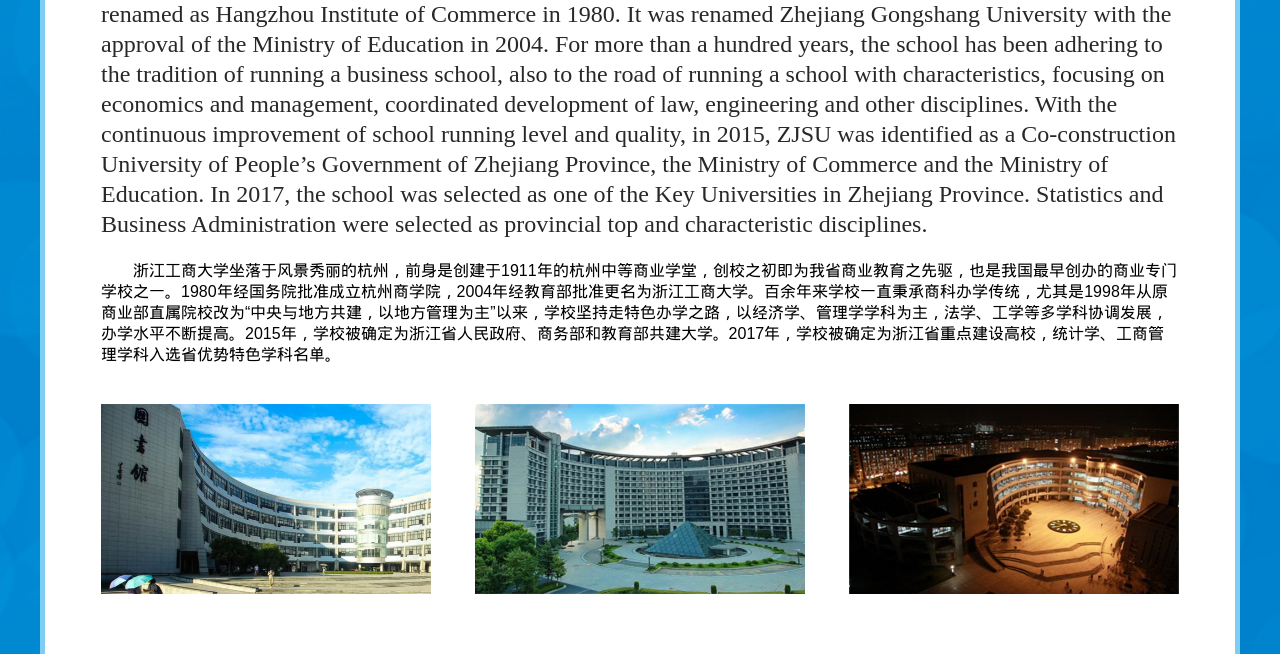Predict the bounding box of the UI element based on the description: "浙江工商大学宣传片（2）Video Introduction of ZJSU (2)". The coordinates should be four float numbers between 0 and 1, formatted as [left, top, right, bottom].

[0.663, 0.618, 0.921, 0.908]